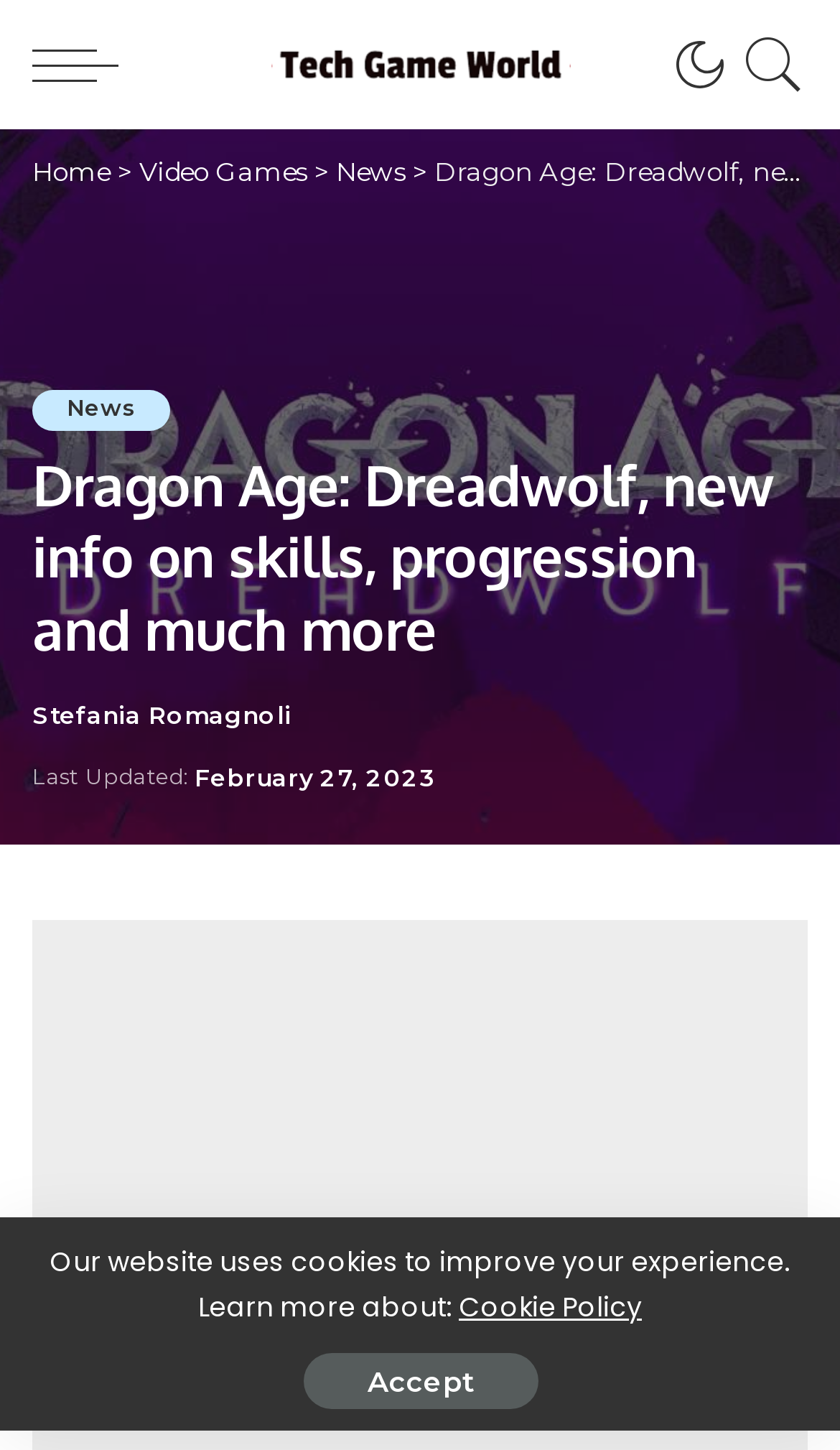Determine the bounding box coordinates for the clickable element required to fulfill the instruction: "Click on the link to go to the home page". Provide the coordinates as four float numbers between 0 and 1, i.e., [left, top, right, bottom].

[0.038, 0.107, 0.131, 0.129]